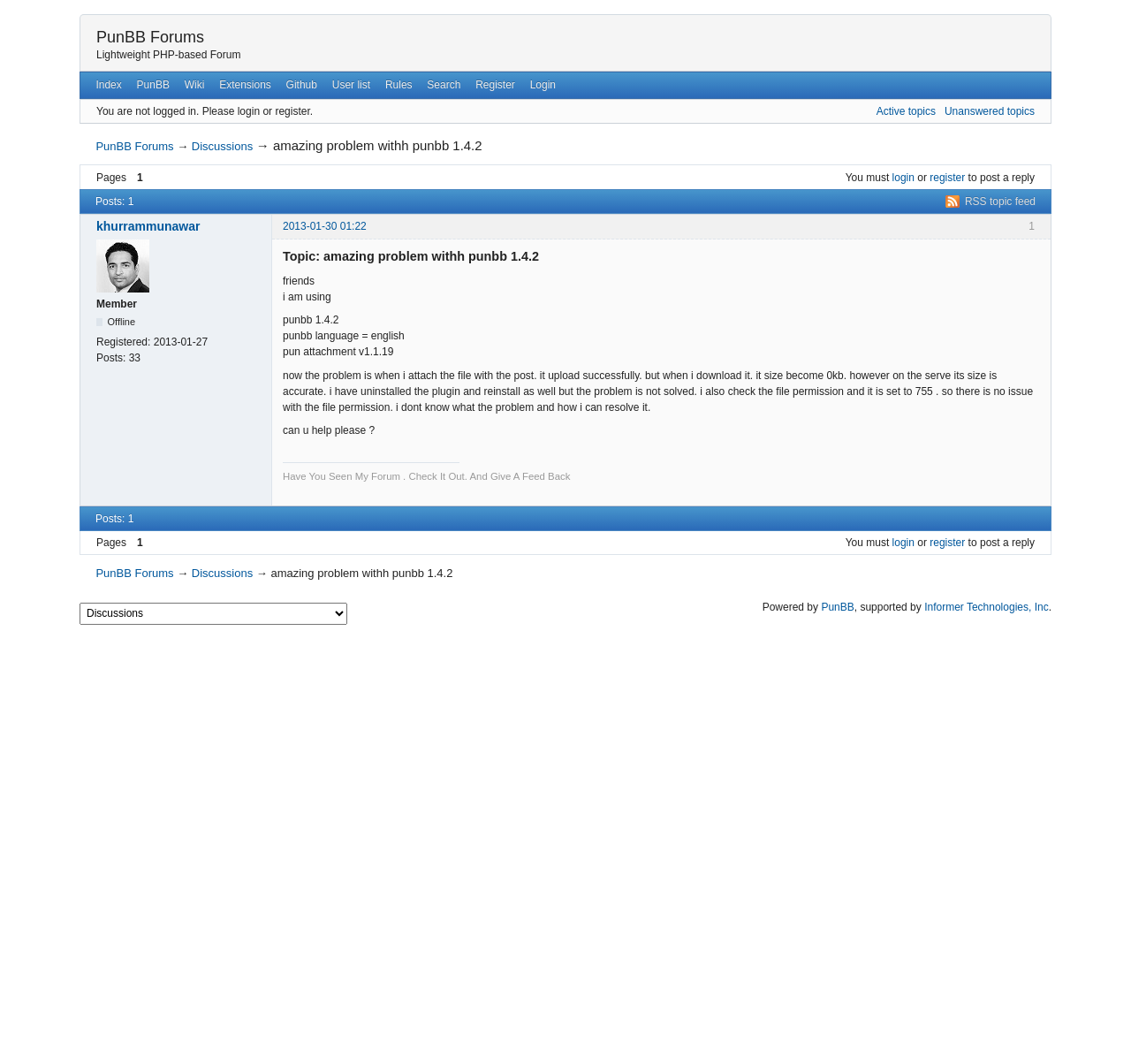Please specify the bounding box coordinates of the region to click in order to perform the following instruction: "Click on the 'Login' link".

[0.462, 0.068, 0.498, 0.092]